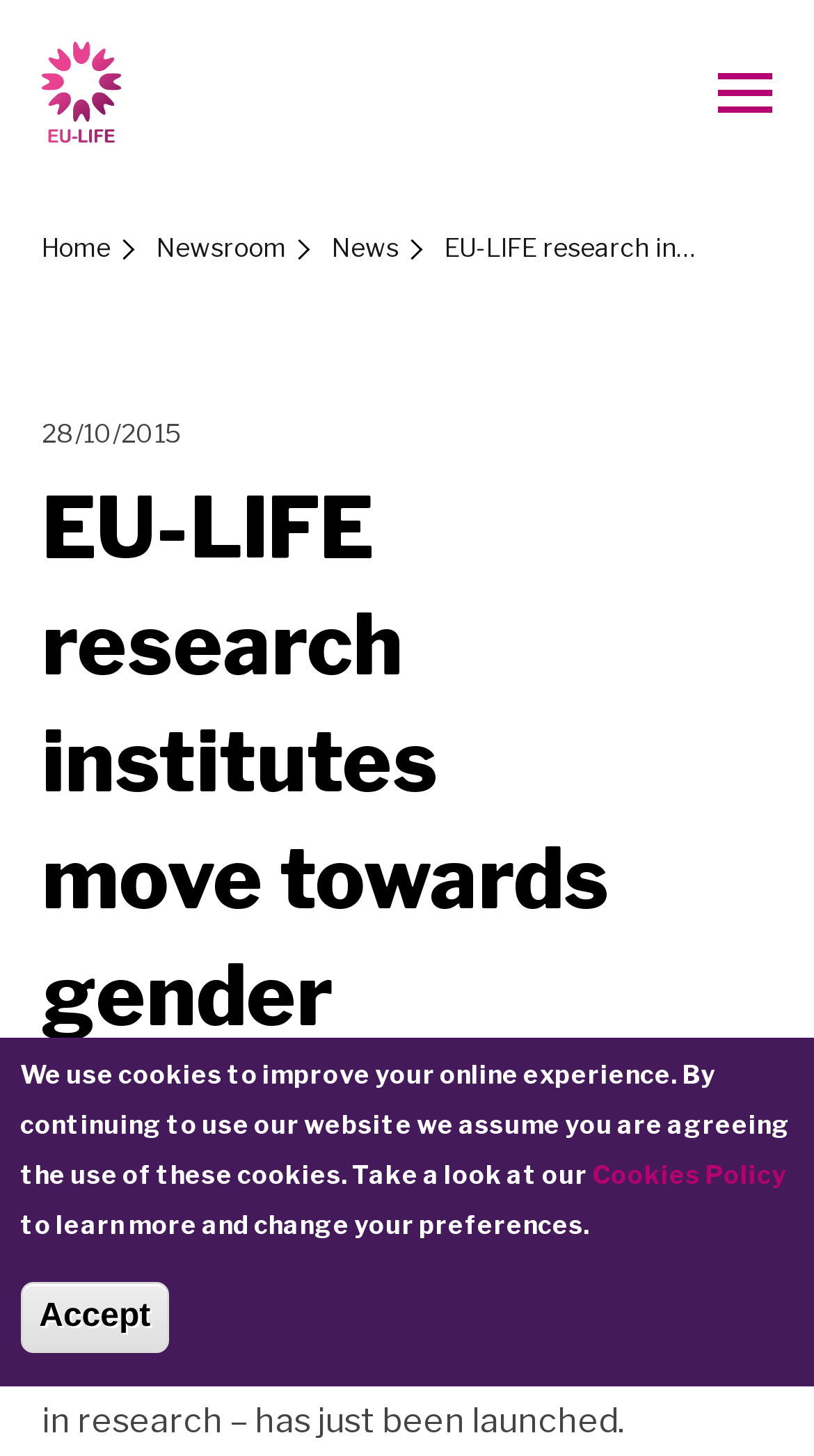Give a one-word or short-phrase answer to the following question: 
How many links are in the top navigation bar?

4